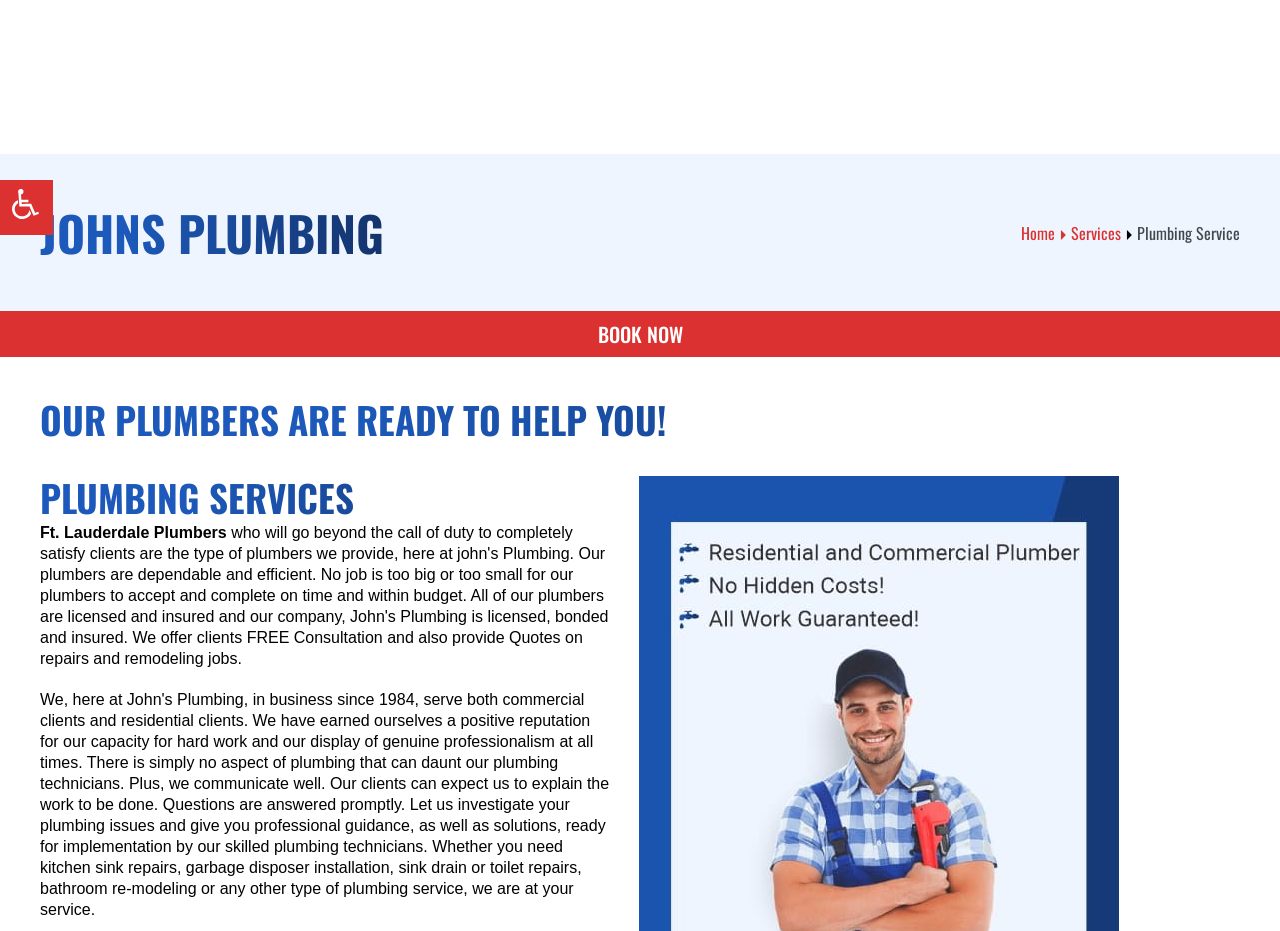What is the company name?
From the image, provide a succinct answer in one word or a short phrase.

John's Plumbing